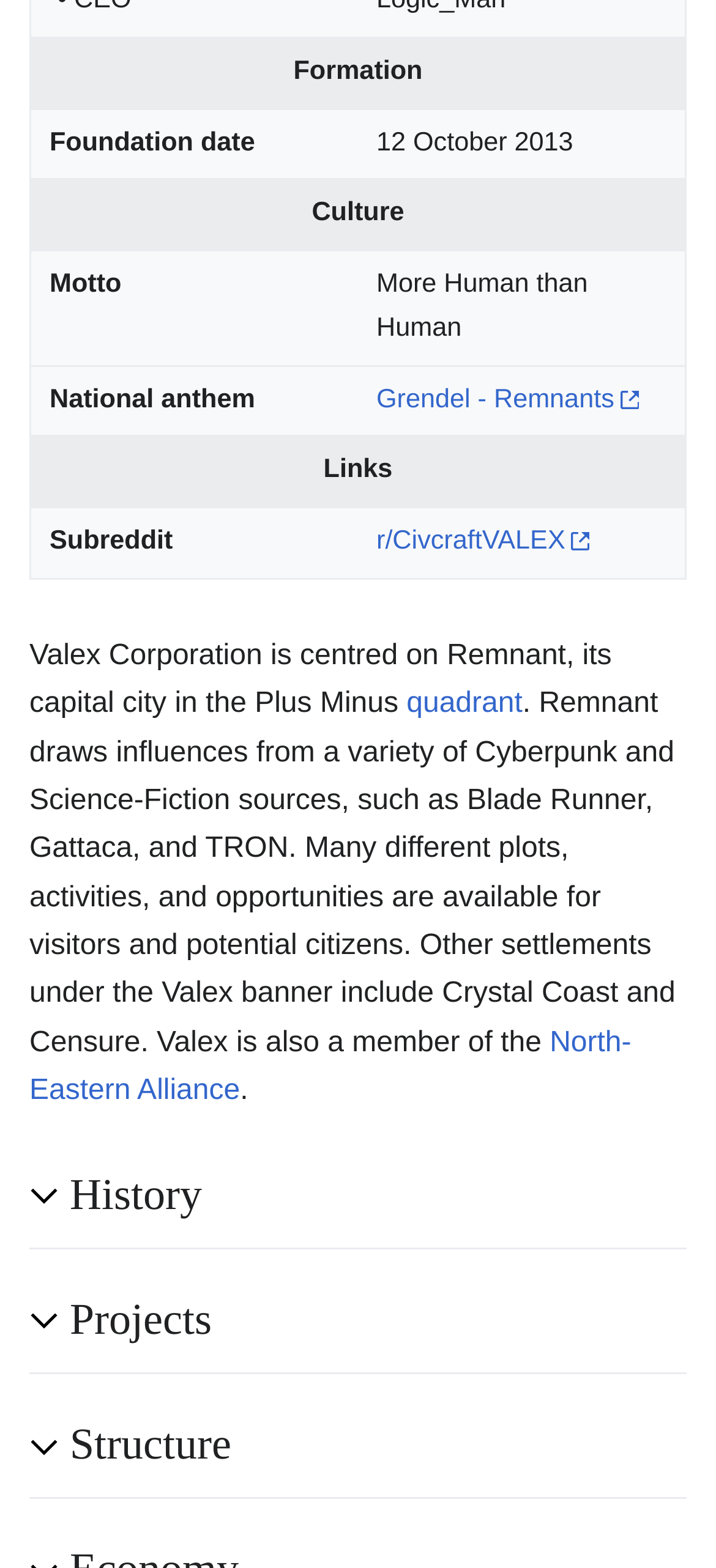Look at the image and give a detailed response to the following question: What is the quadrant where Remnant, the capital city of Valex Corporation, is located?

I found the answer by reading the text that describes Valex Corporation. It mentions that Remnant, its capital city, is located in the Plus Minus quadrant.